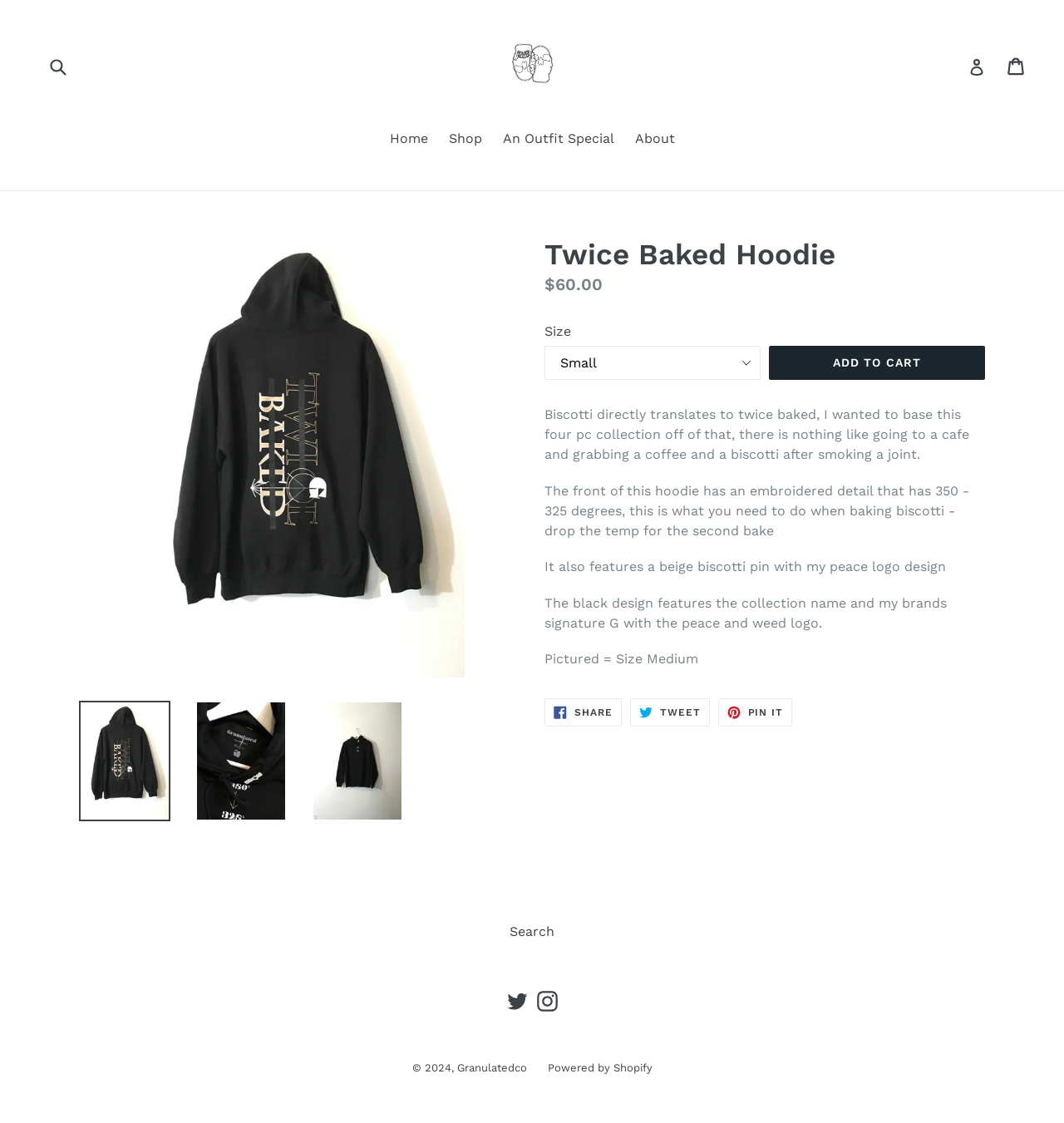Show the bounding box coordinates of the region that should be clicked to follow the instruction: "Add the Twice Baked Hoodie to cart."

[0.723, 0.308, 0.926, 0.338]